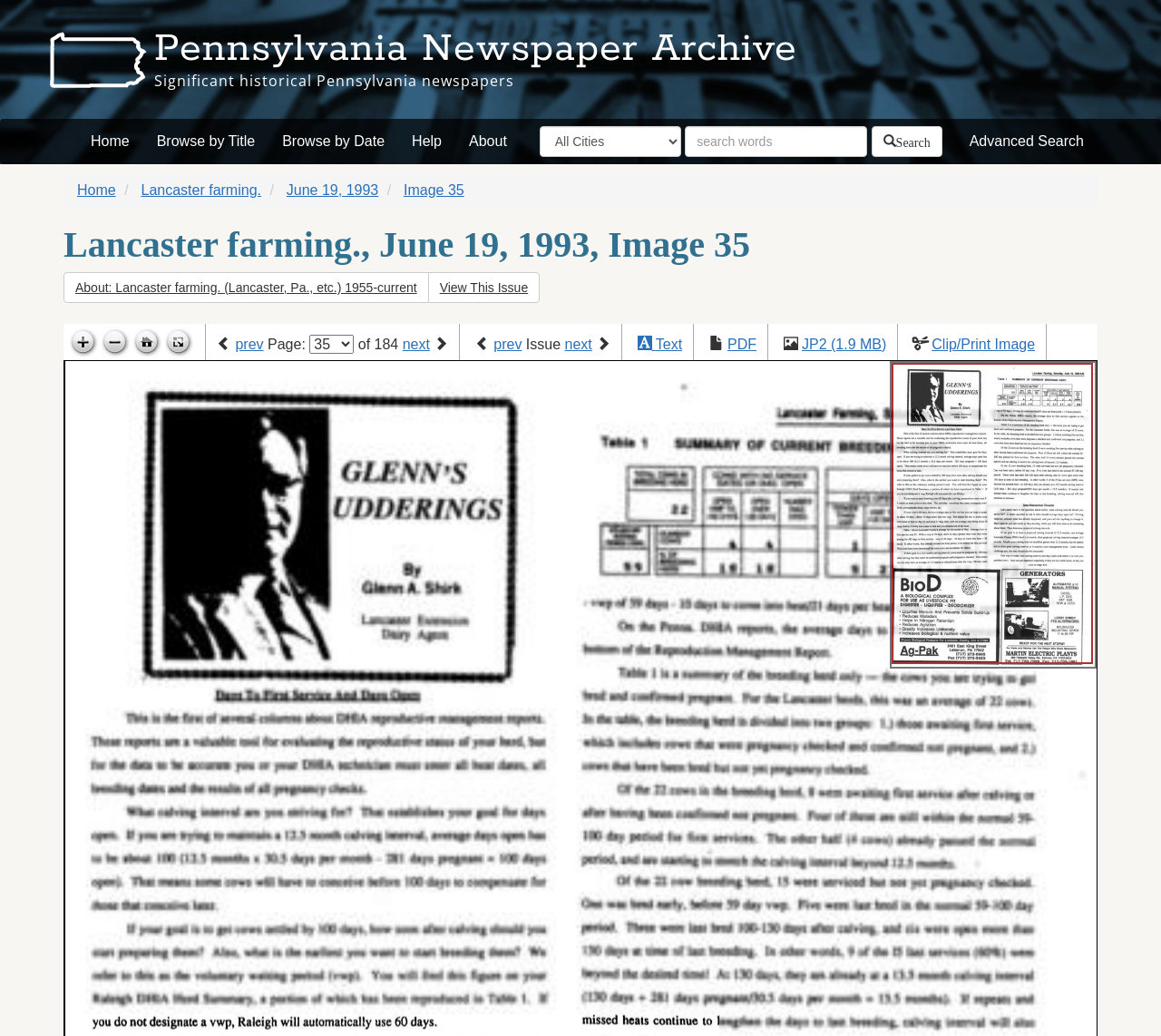Provide the bounding box coordinates for the area that should be clicked to complete the instruction: "Browse by title".

[0.123, 0.115, 0.231, 0.158]